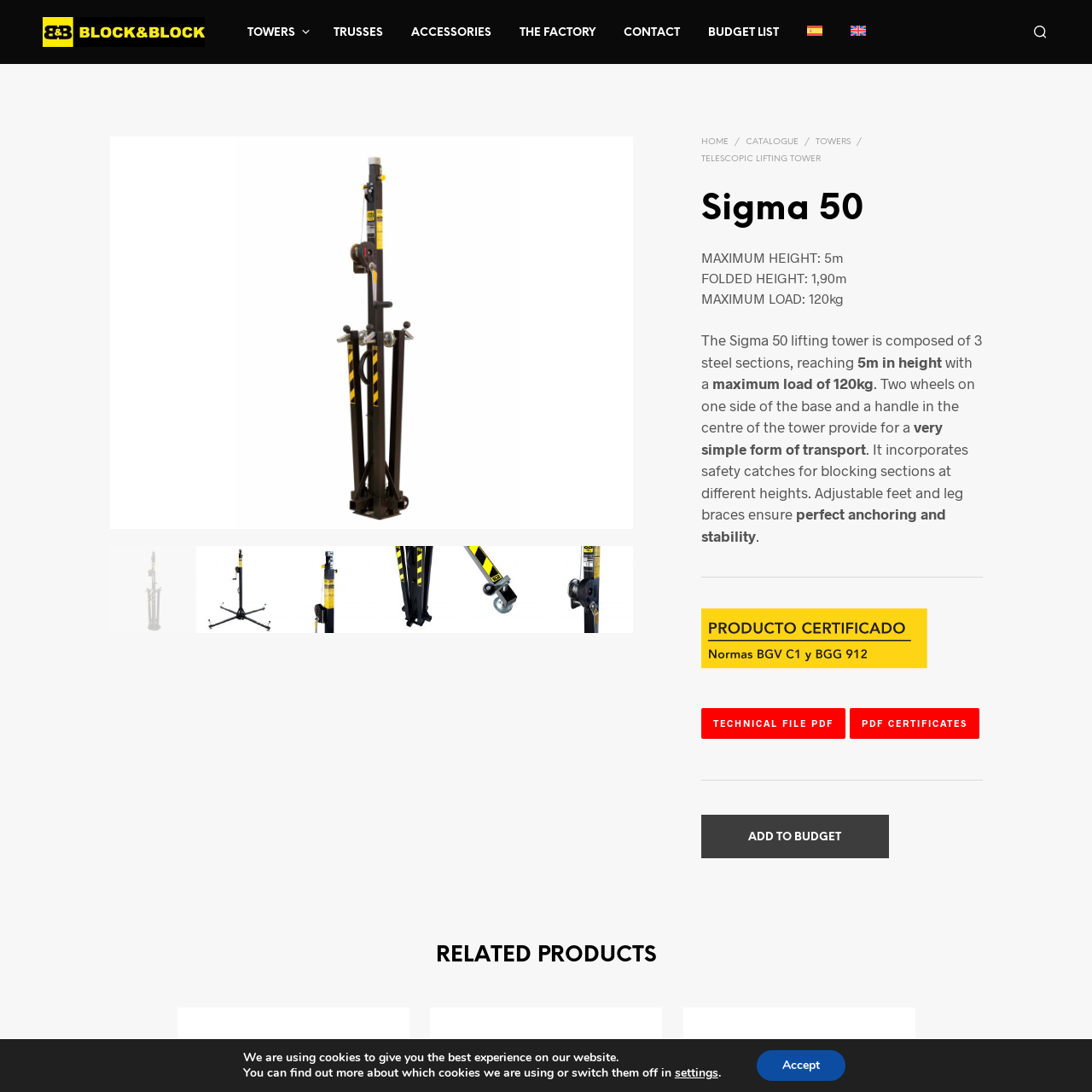Pay attention to the image inside the red rectangle, What is the purpose of the safety catches on the SIGMA 50? Answer briefly with a single word or phrase.

Firm blocking of sections